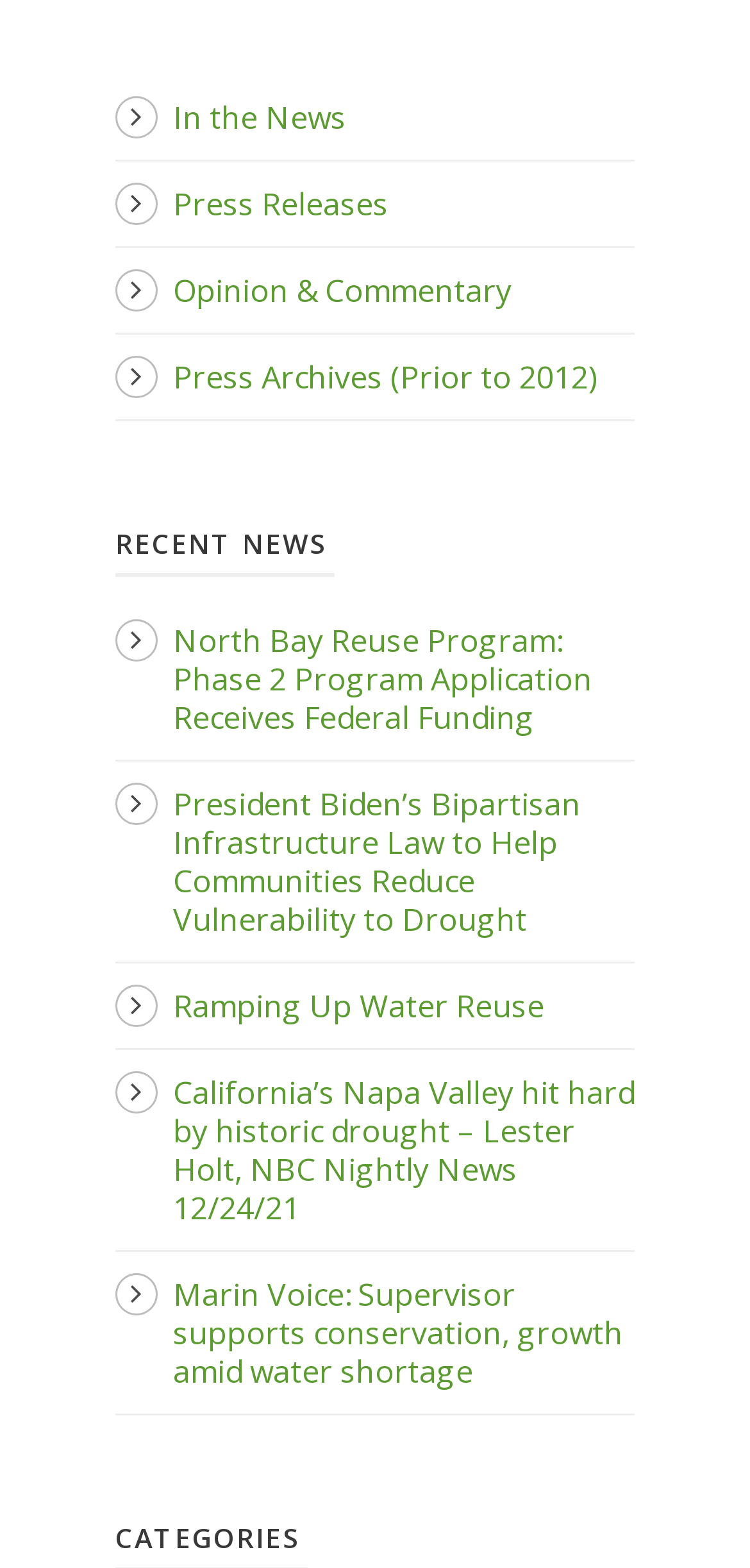Give a one-word or one-phrase response to the question:
What is the topic of the news article 'Ramping Up Water Reuse'?

Water Reuse